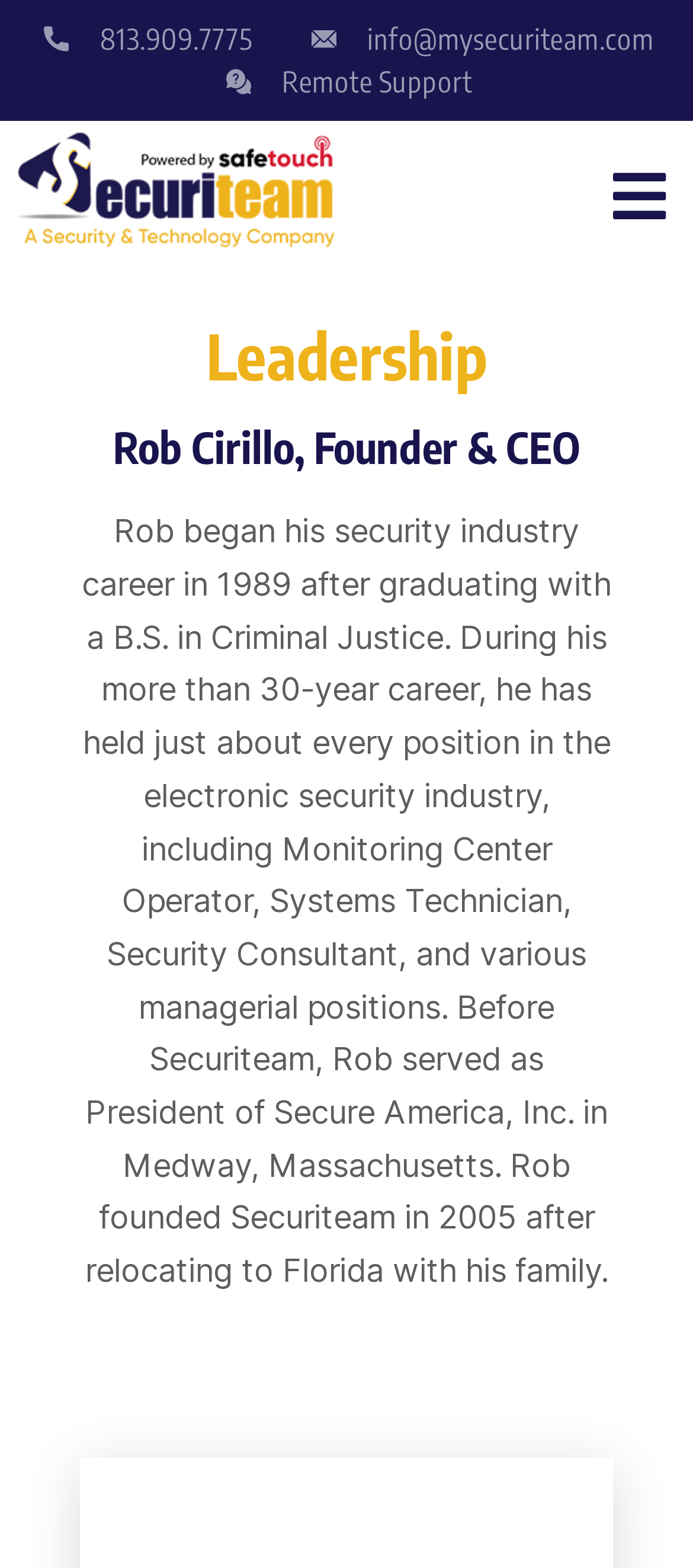What is the email address to contact Securiteam?
Please give a detailed and elaborate answer to the question based on the image.

I found the email address by looking at the link element with the text 'info@mysecuriteam.com' which is located at the top of the webpage, next to the phone number.